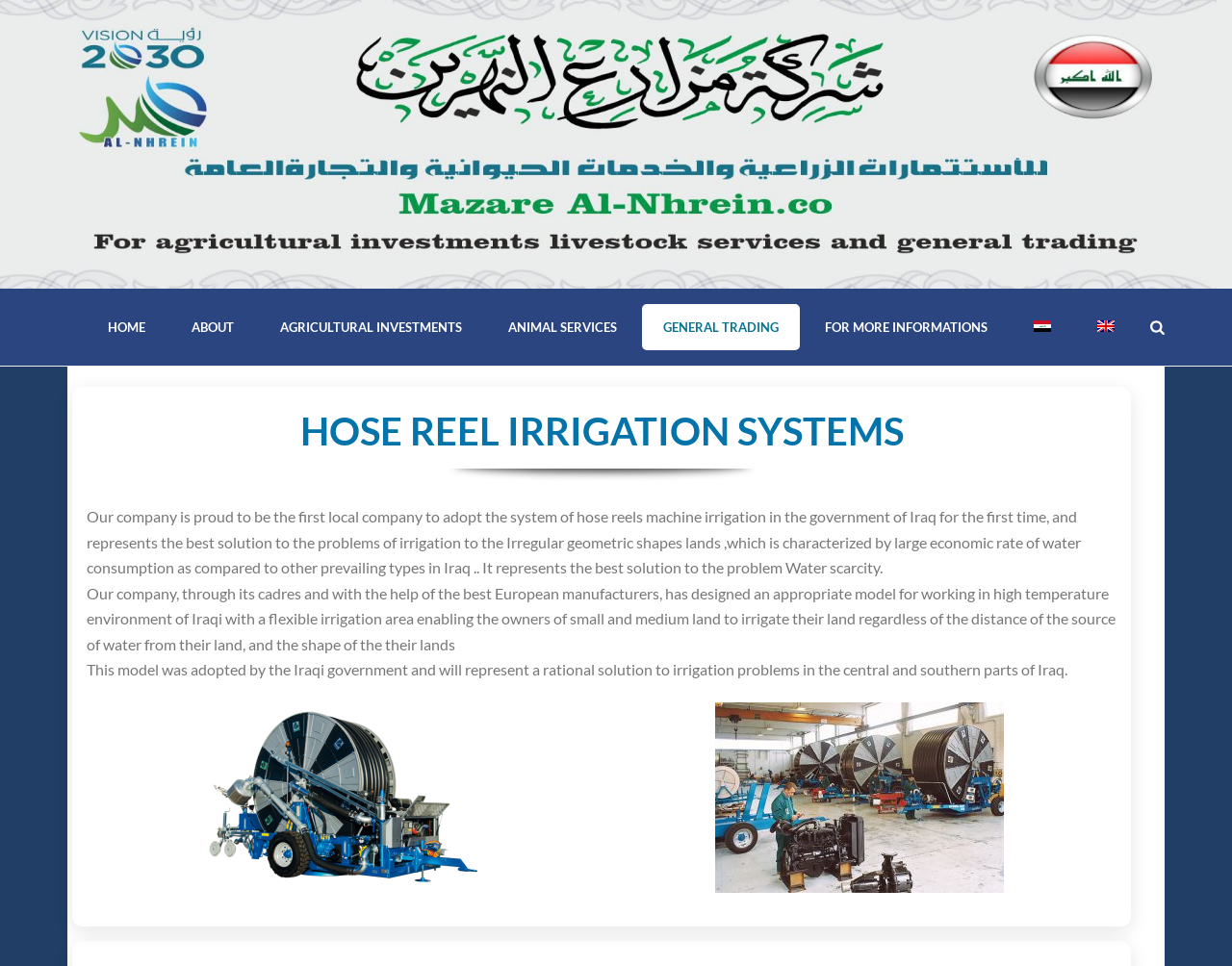Determine the bounding box coordinates for the clickable element required to fulfill the instruction: "Read about HOSE REEL IRRIGATION SYSTEMS". Provide the coordinates as four float numbers between 0 and 1, i.e., [left, top, right, bottom].

[0.07, 0.42, 0.906, 0.472]